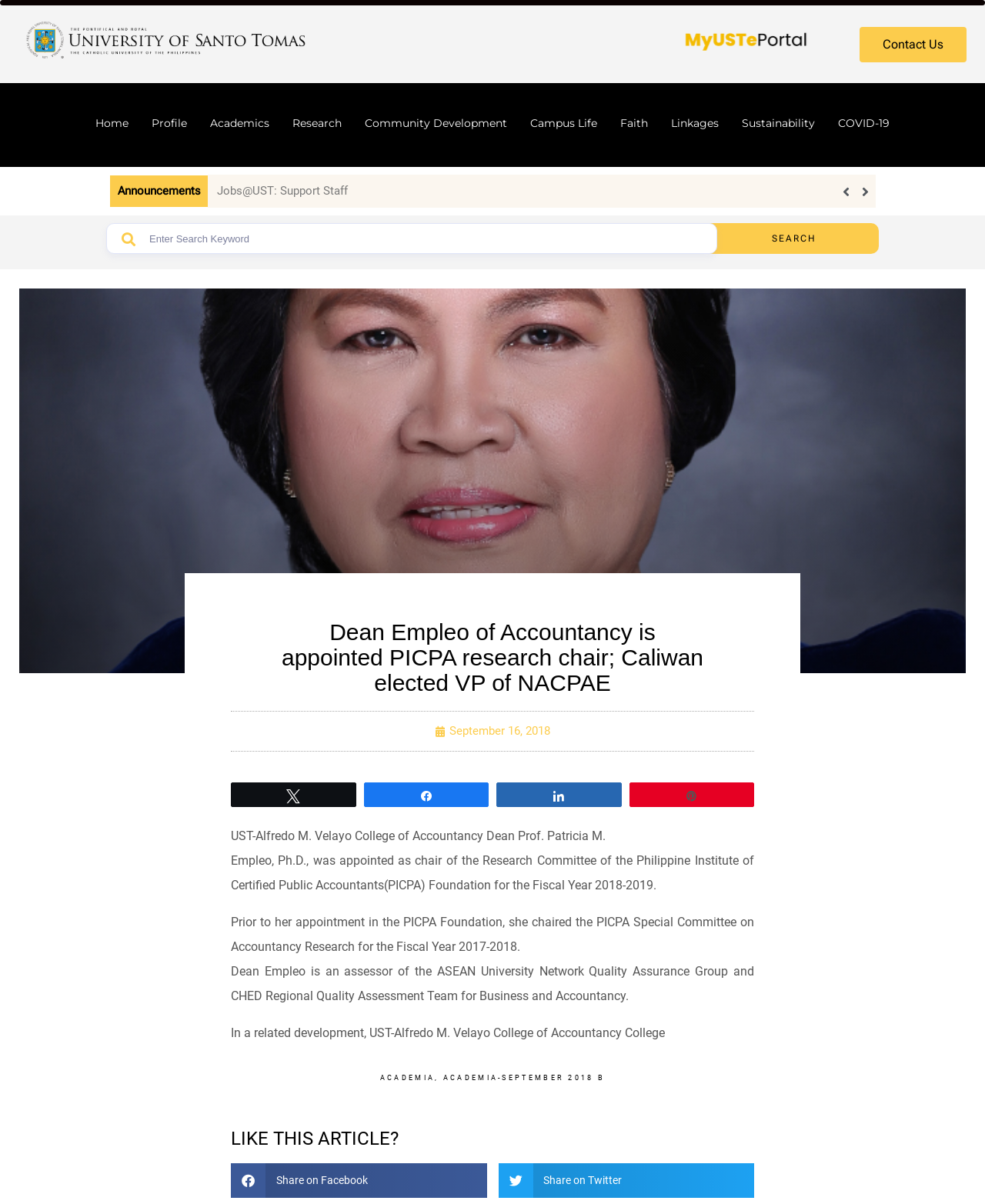Provide a one-word or brief phrase answer to the question:
What is the function of the button with the text 'SEARCH'?

To search for keywords